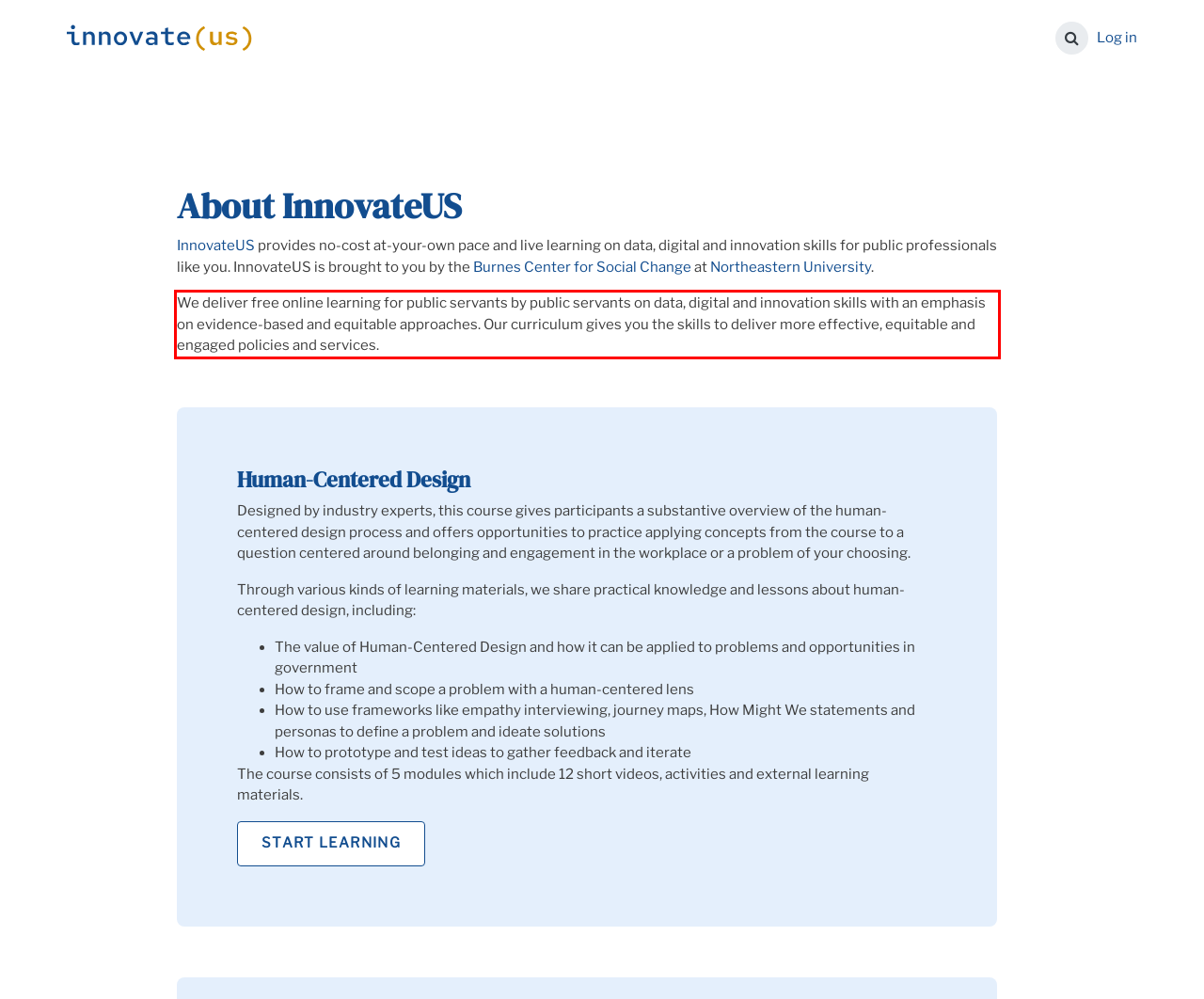Given a screenshot of a webpage, identify the red bounding box and perform OCR to recognize the text within that box.

We deliver free online learning for public servants by public servants on data, digital and innovation skills with an emphasis on evidence-based and equitable approaches. Our curriculum gives you the skills to deliver more effective, equitable and engaged policies and services.